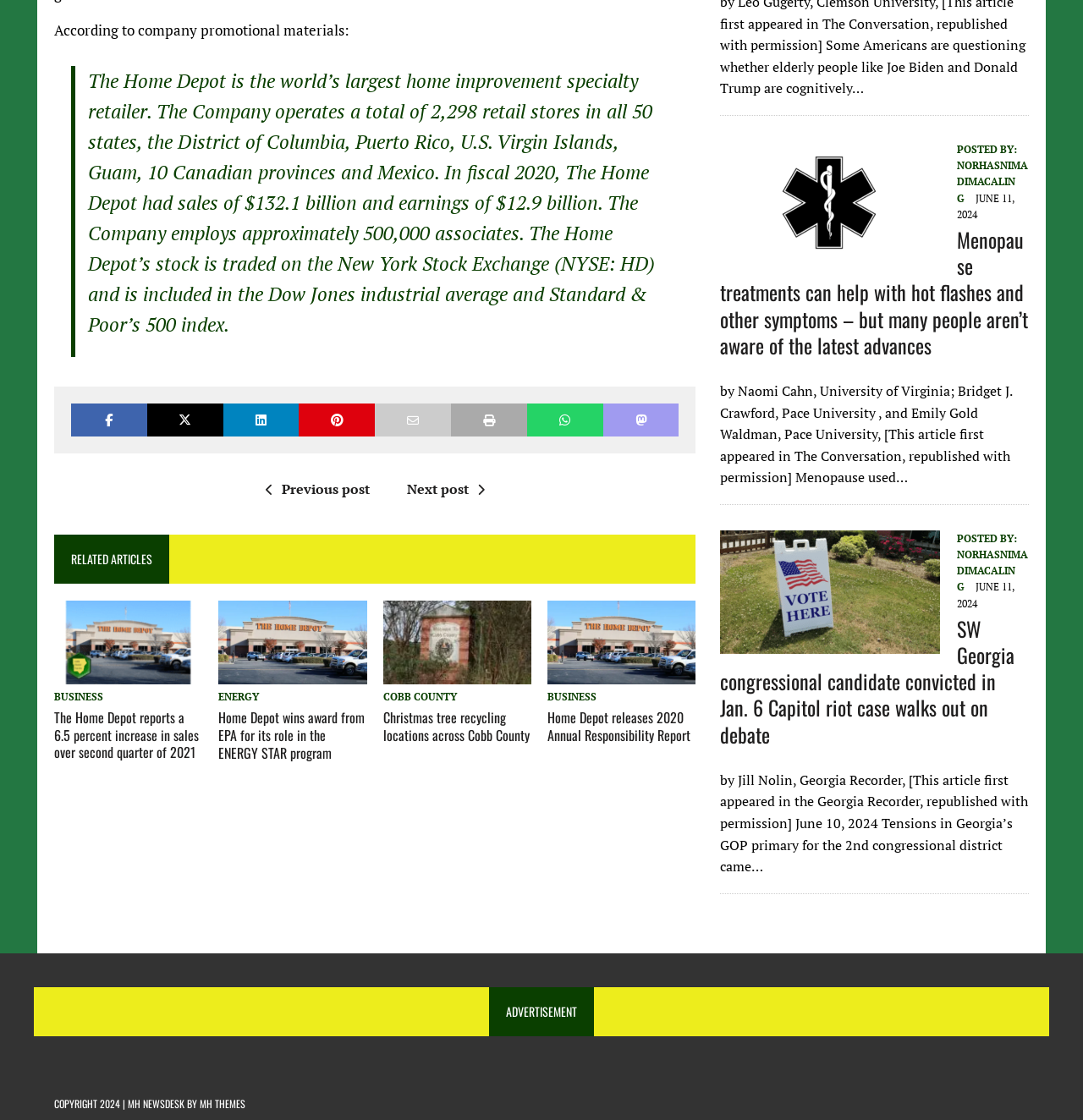Identify the bounding box coordinates of the section that should be clicked to achieve the task described: "Learn about menopause treatments".

[0.665, 0.202, 0.95, 0.32]